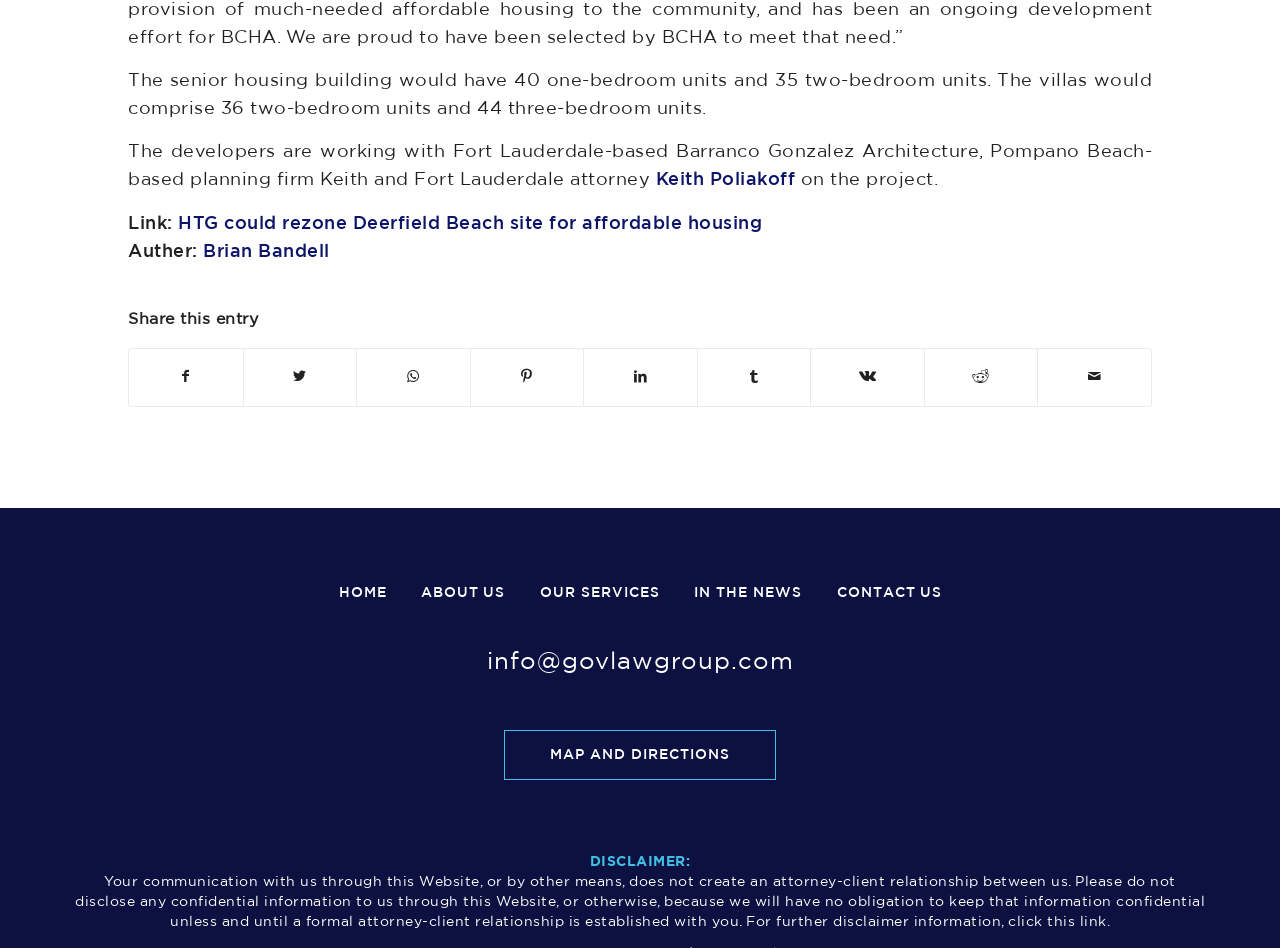For the following element description, predict the bounding box coordinates in the format (top-left x, top-left y, bottom-right x, bottom-right y). All values should be floating point numbers between 0 and 1. Description: Home

[0.264, 0.615, 0.302, 0.637]